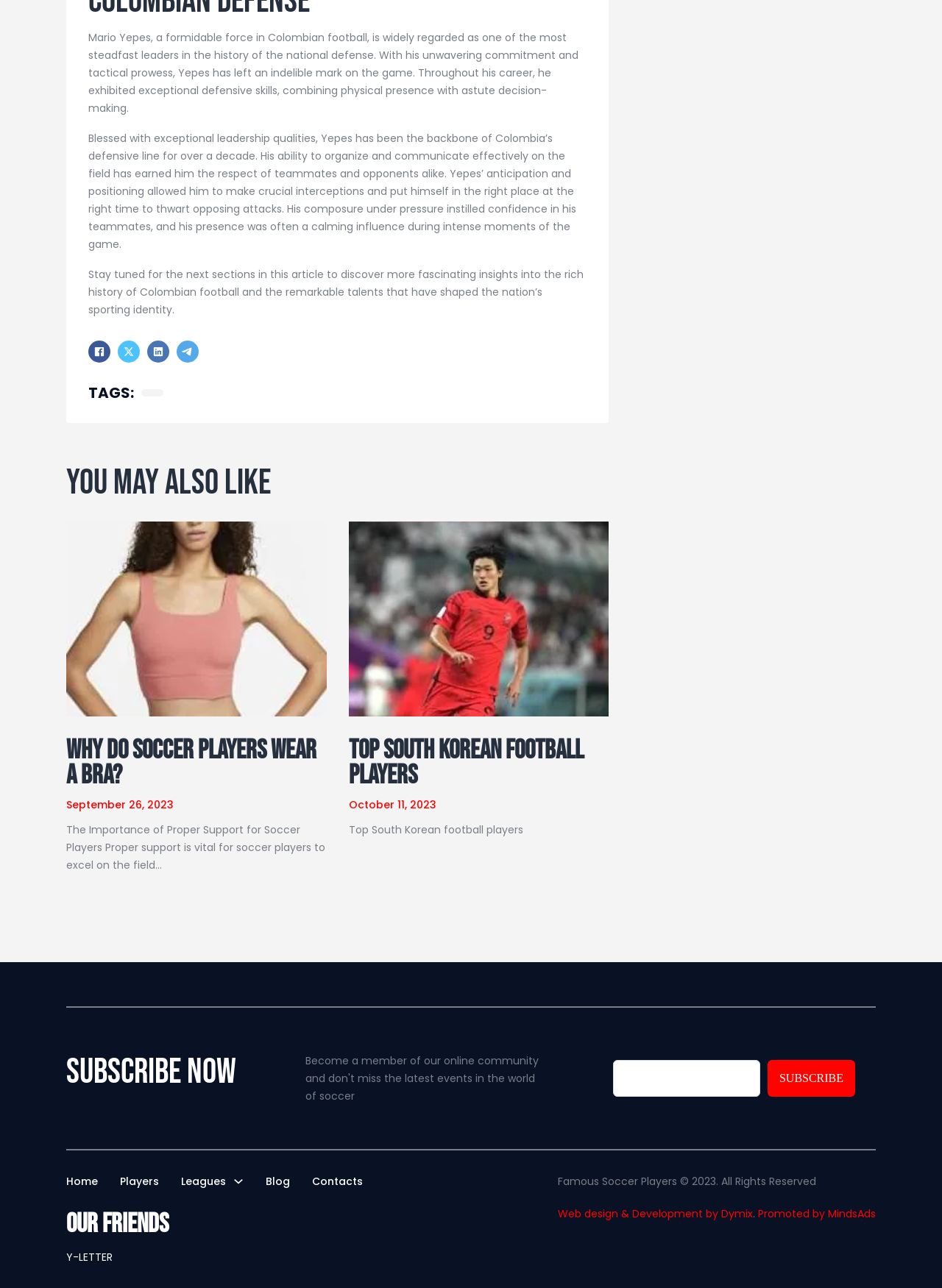Specify the bounding box coordinates of the area to click in order to follow the given instruction: "Check out the Leagues."

[0.192, 0.91, 0.24, 0.924]